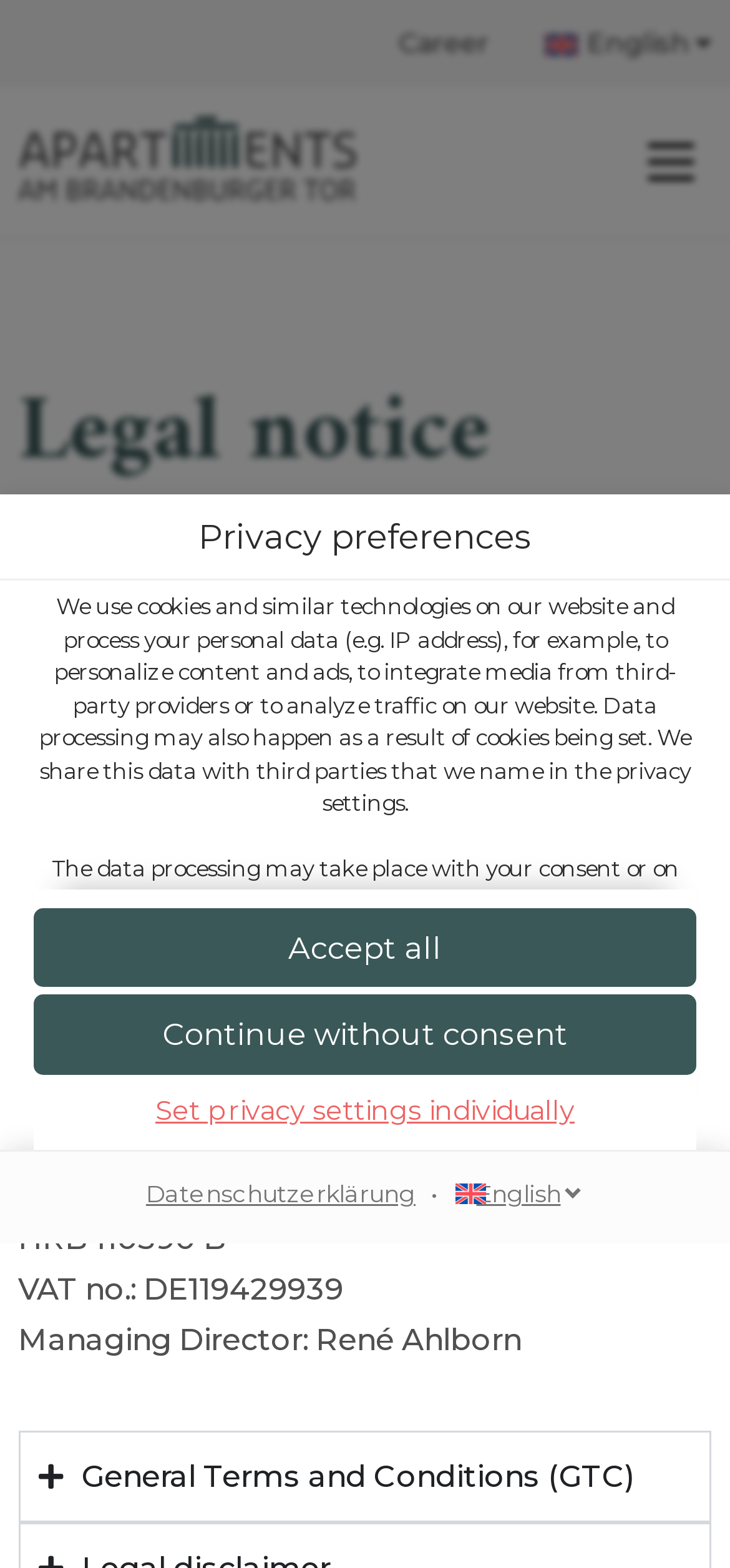Given the webpage screenshot and the description, determine the bounding box coordinates (top-left x, top-left y, bottom-right x, bottom-right y) that define the location of the UI element matching this description: Career

[0.508, 0.012, 0.708, 0.044]